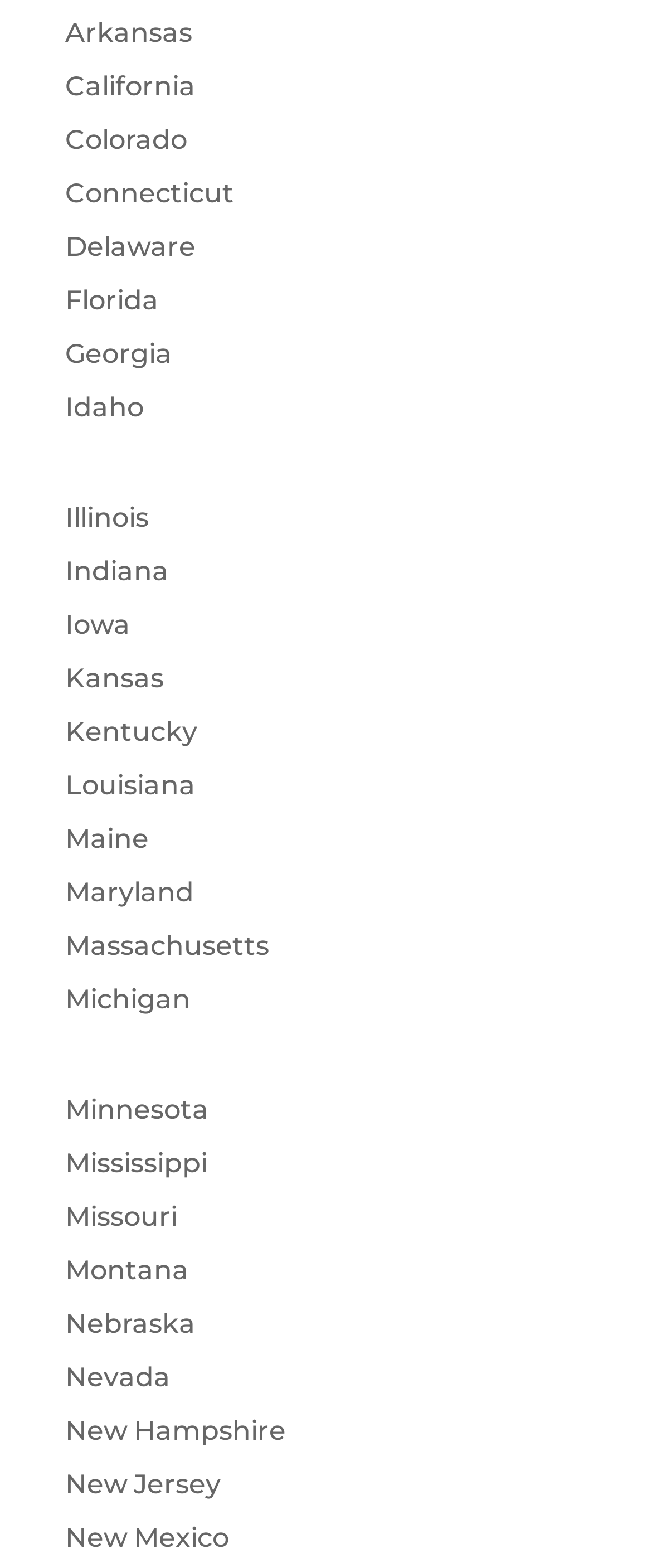Predict the bounding box coordinates of the area that should be clicked to accomplish the following instruction: "Click on Arkansas". The bounding box coordinates should consist of four float numbers between 0 and 1, i.e., [left, top, right, bottom].

[0.1, 0.011, 0.295, 0.031]